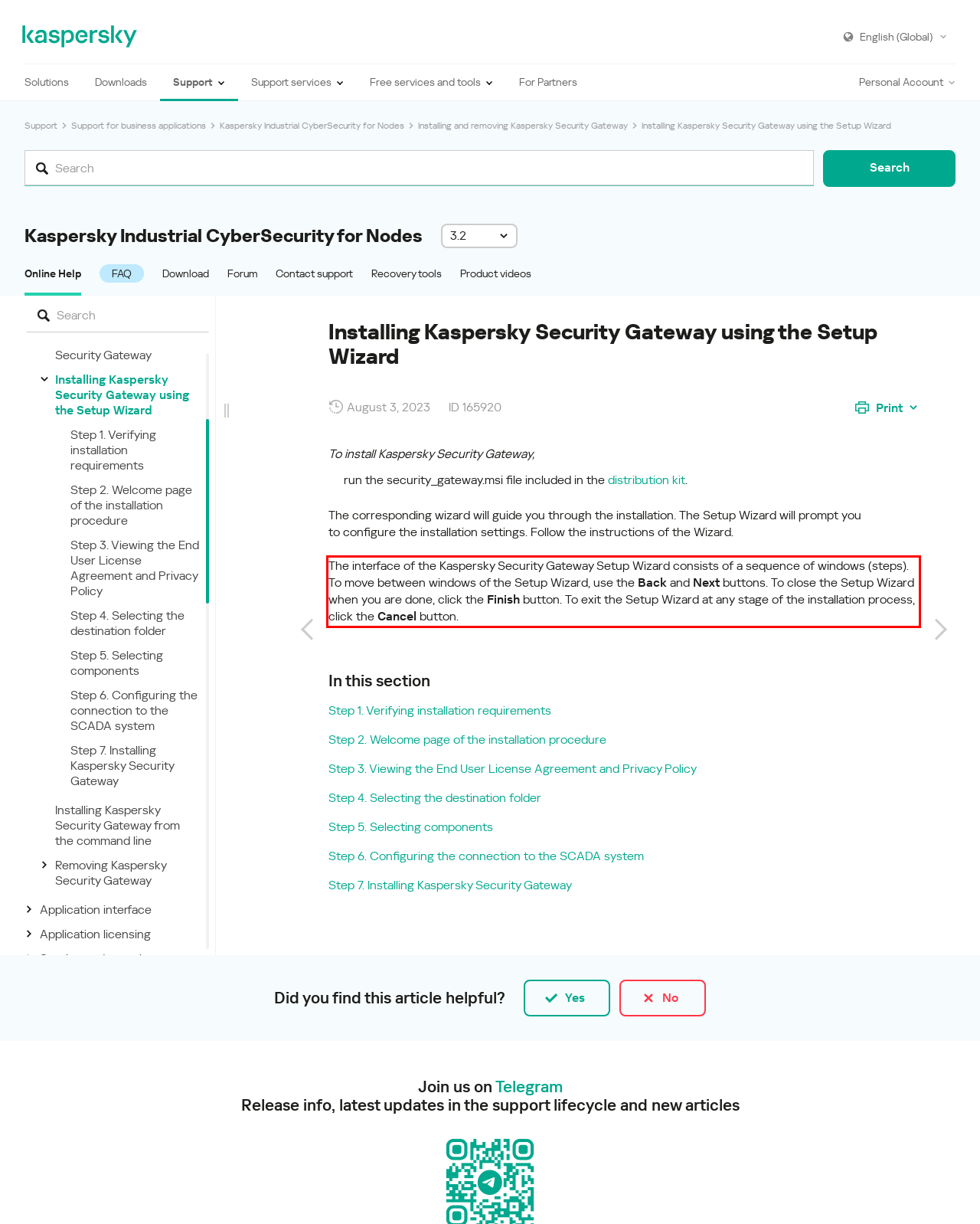There is a UI element on the webpage screenshot marked by a red bounding box. Extract and generate the text content from within this red box.

The interface of the Kaspersky Security Gateway Setup Wizard consists of a sequence of windows (steps). To move between windows of the Setup Wizard, use the Back and Next buttons. To close the Setup Wizard when you are done, click the Finish button. To exit the Setup Wizard at any stage of the installation process, click the Cancel button.